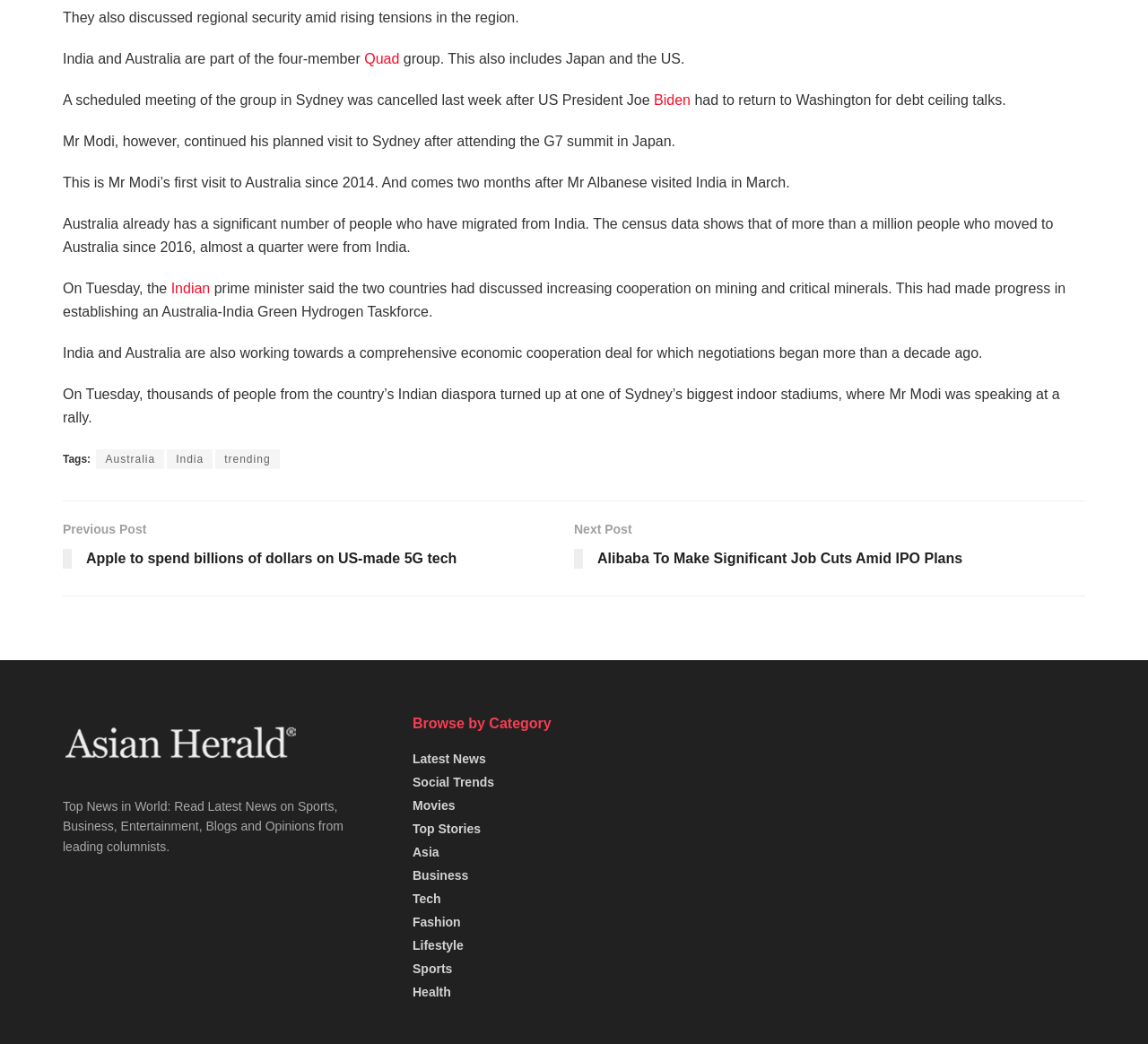Kindly determine the bounding box coordinates for the clickable area to achieve the given instruction: "Click on 'Tell a Friend about this page'".

None